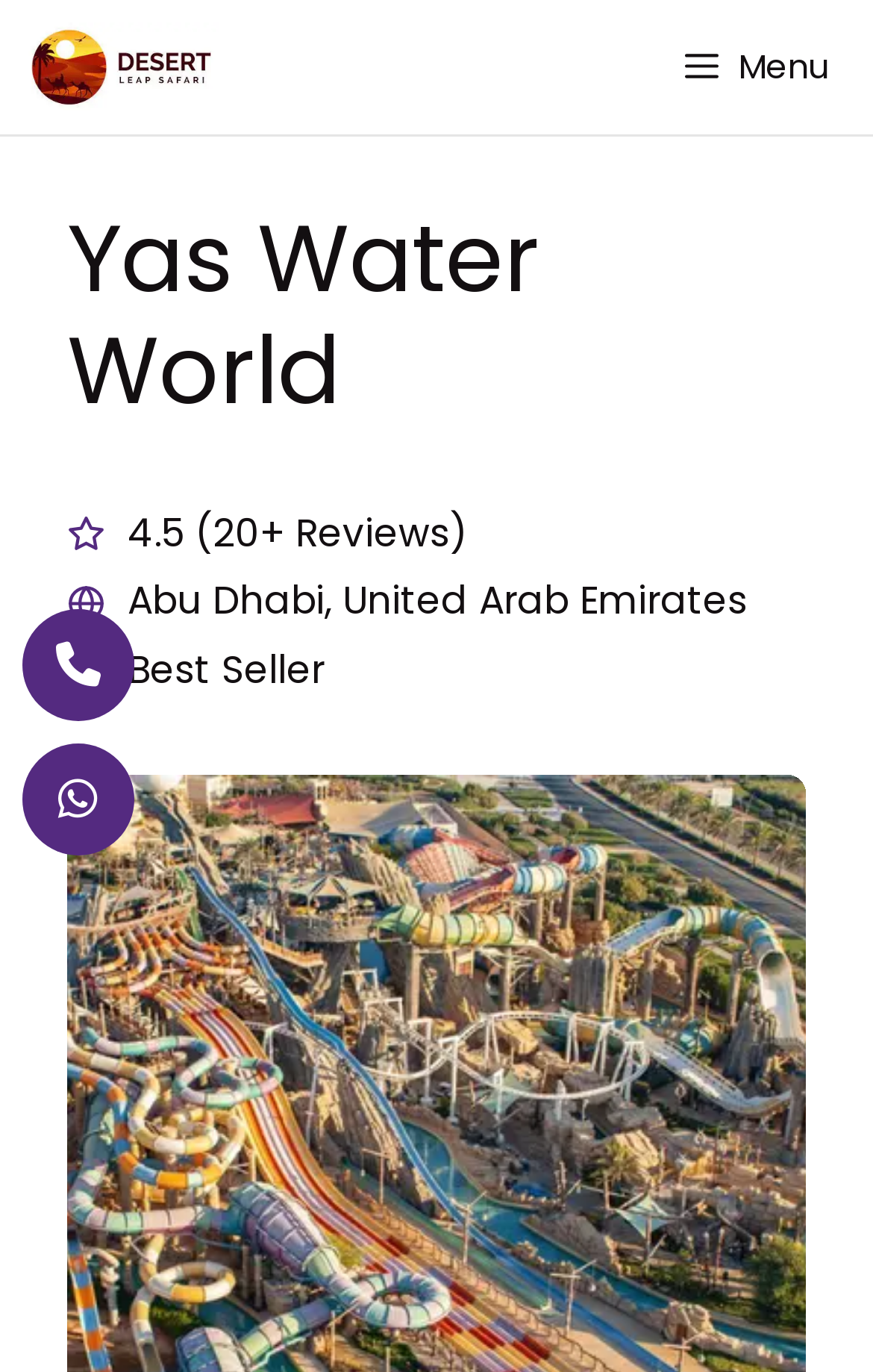Respond to the following query with just one word or a short phrase: 
Is Yas Water World a best seller?

Yes